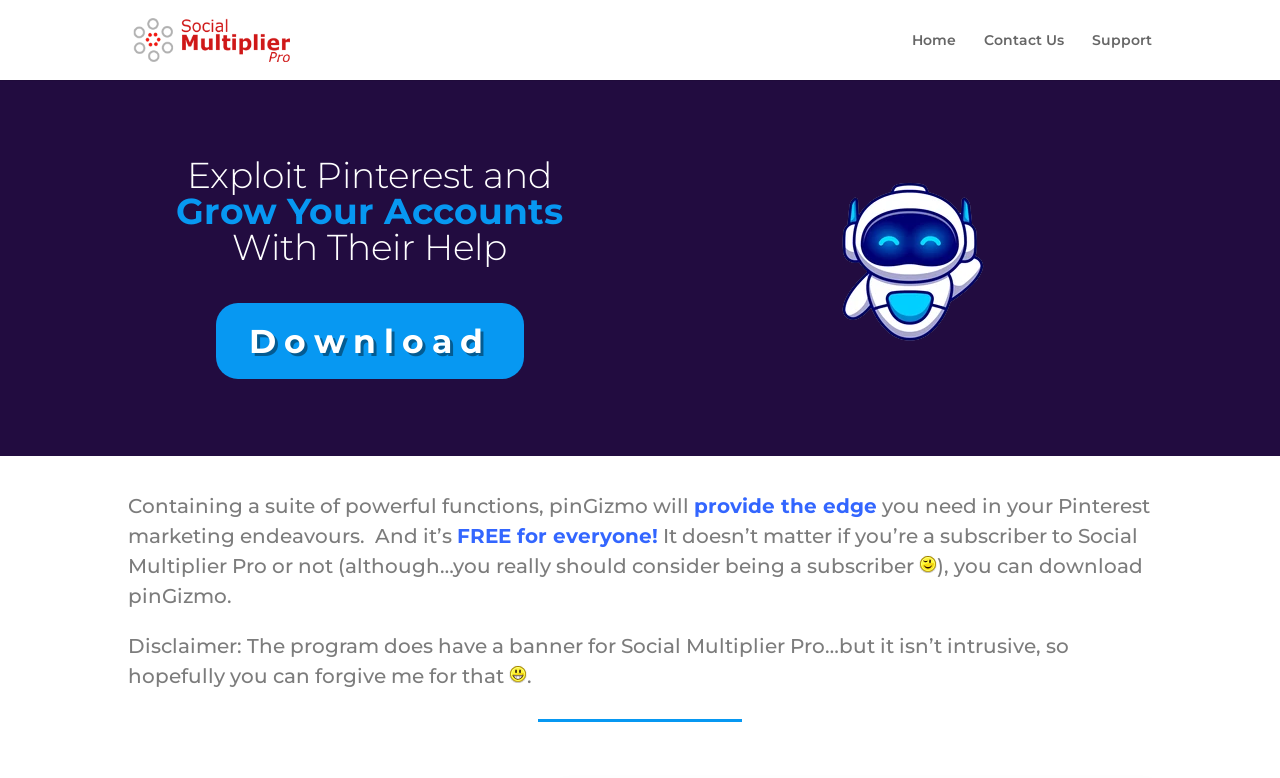Use a single word or phrase to answer this question: 
What is the purpose of pinGizmo?

Grow Pinterest accounts